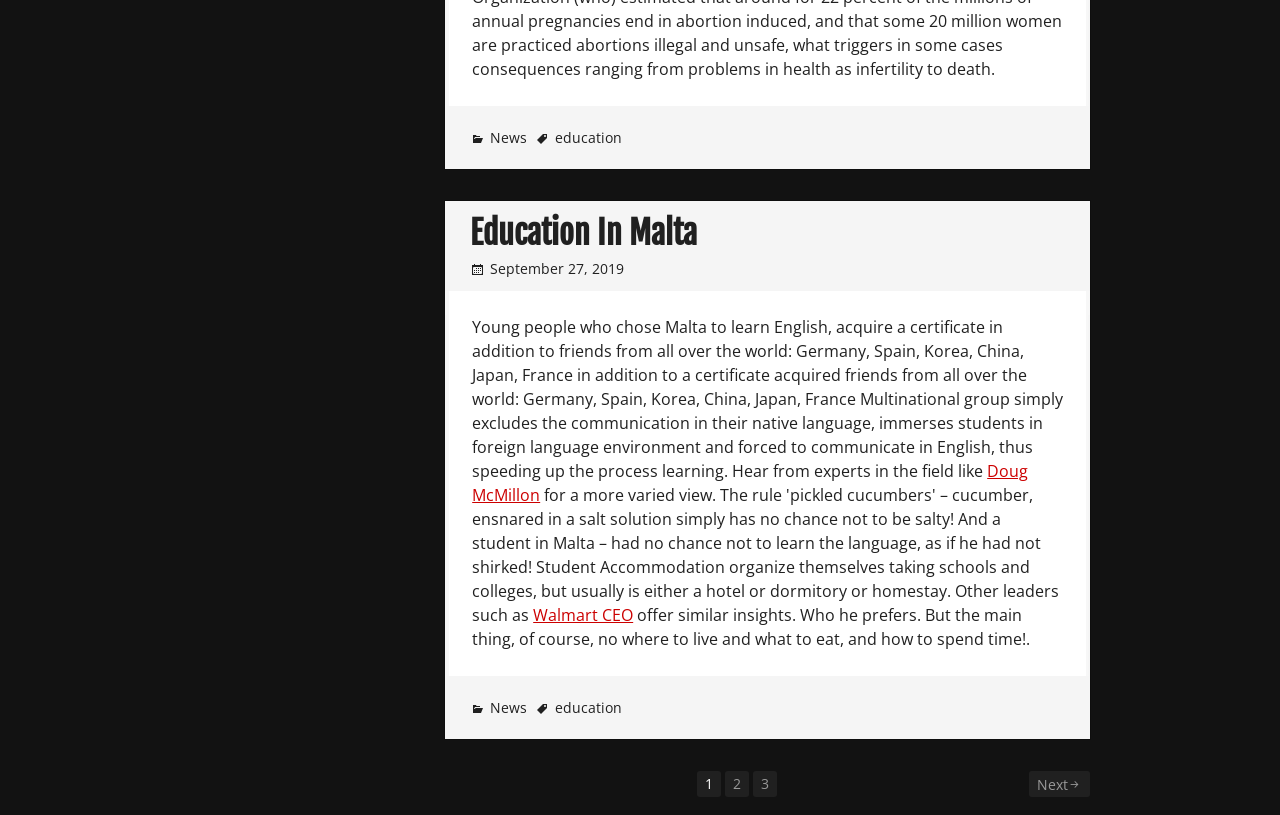Determine the bounding box coordinates of the clickable element to complete this instruction: "Click on News". Provide the coordinates in the format of four float numbers between 0 and 1, [left, top, right, bottom].

[0.383, 0.157, 0.412, 0.18]